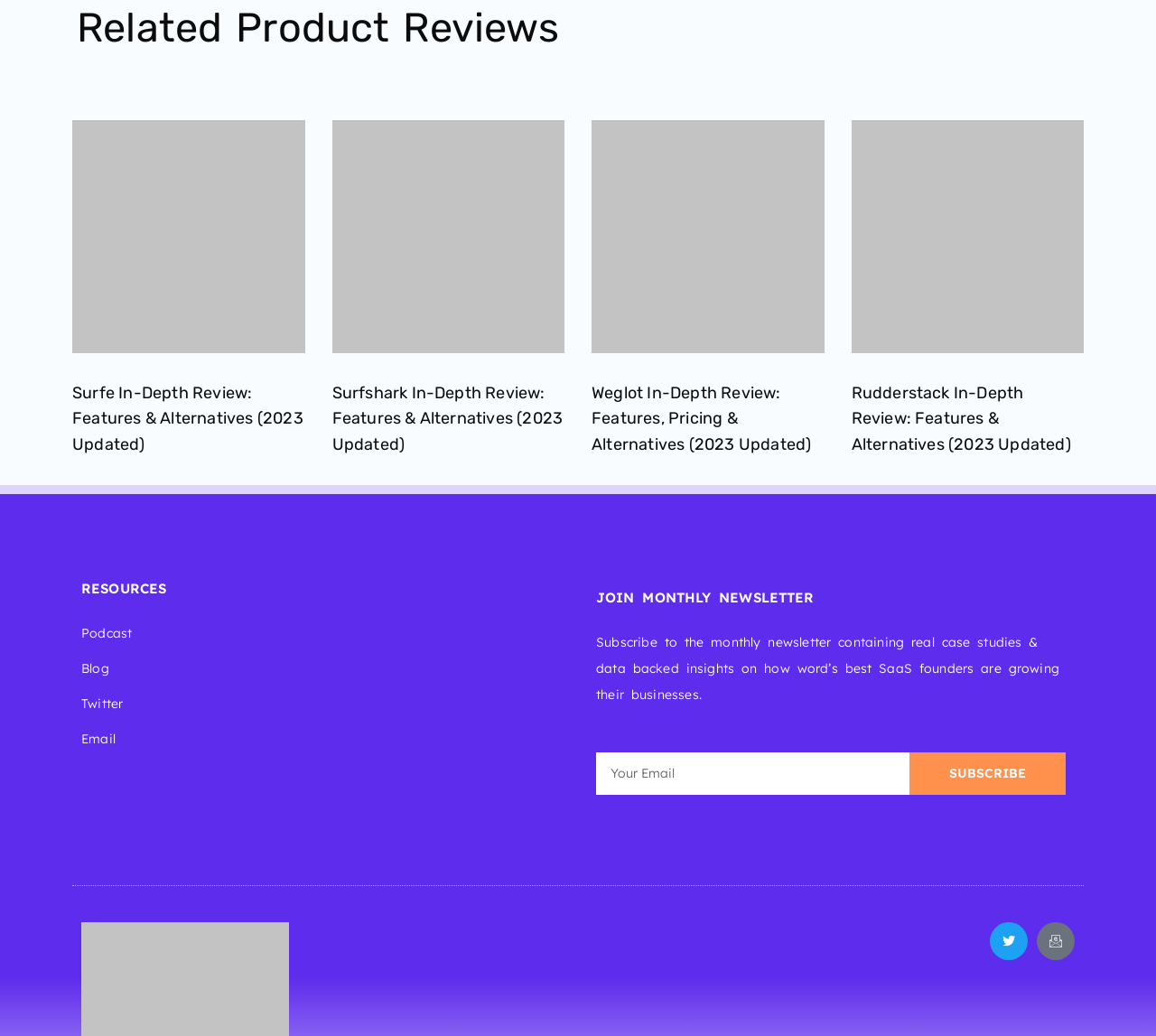Please locate the bounding box coordinates of the element that needs to be clicked to achieve the following instruction: "Read Surfe In-Depth Review". The coordinates should be four float numbers between 0 and 1, i.e., [left, top, right, bottom].

[0.062, 0.369, 0.262, 0.439]